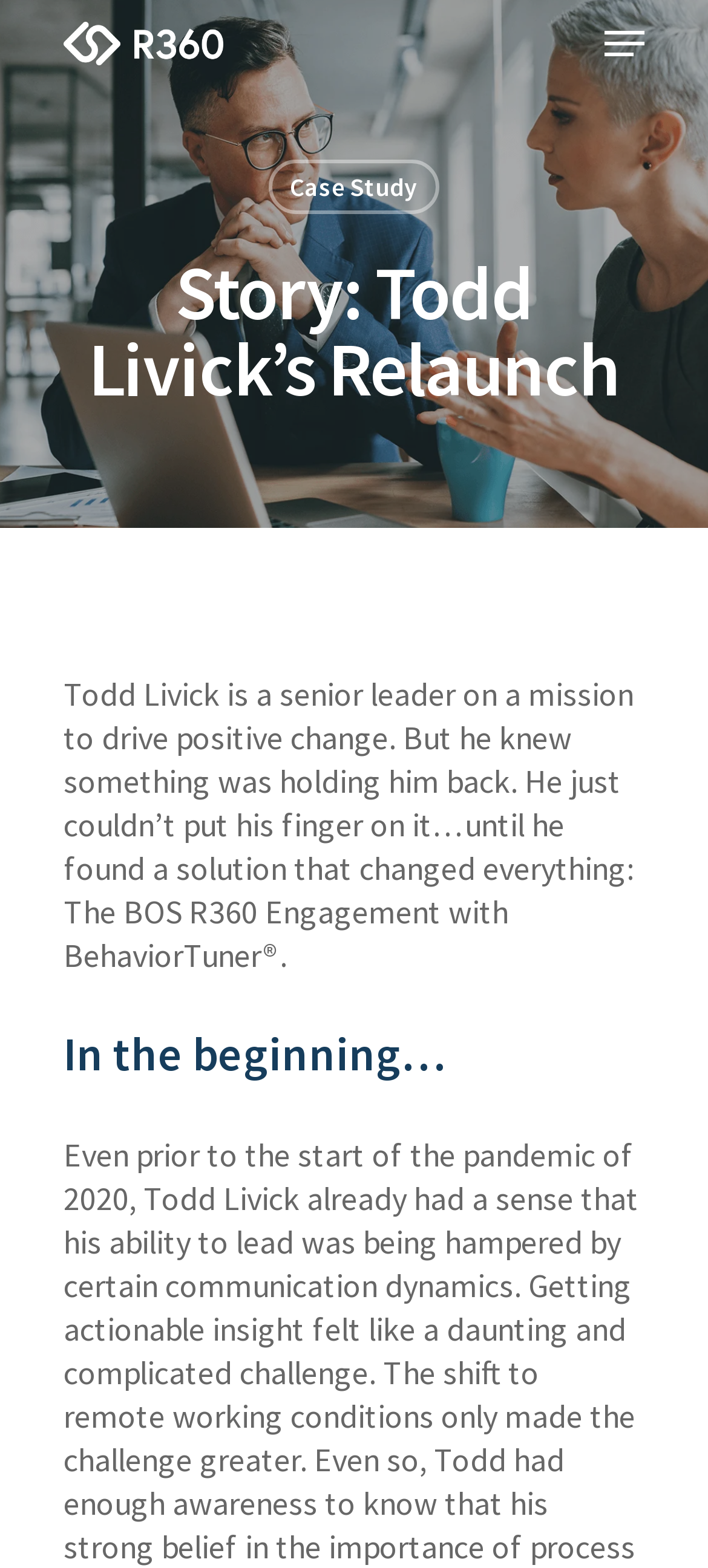Identify the bounding box for the UI element specified in this description: "Bring me back home". The coordinates must be four float numbers between 0 and 1, formatted as [left, top, right, bottom].

None